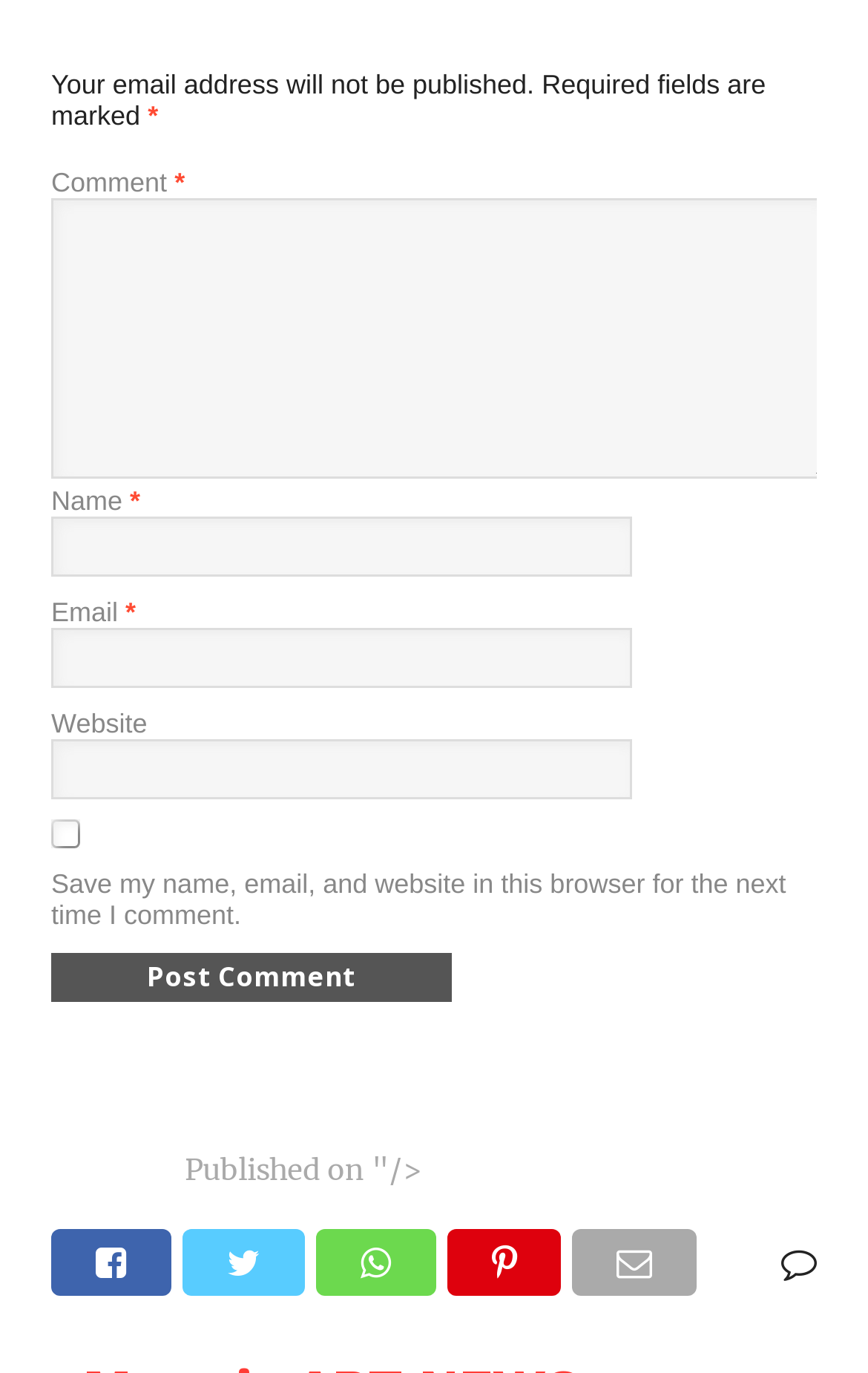What is the purpose of the 'Post Comment' button? From the image, respond with a single word or brief phrase.

To post a comment